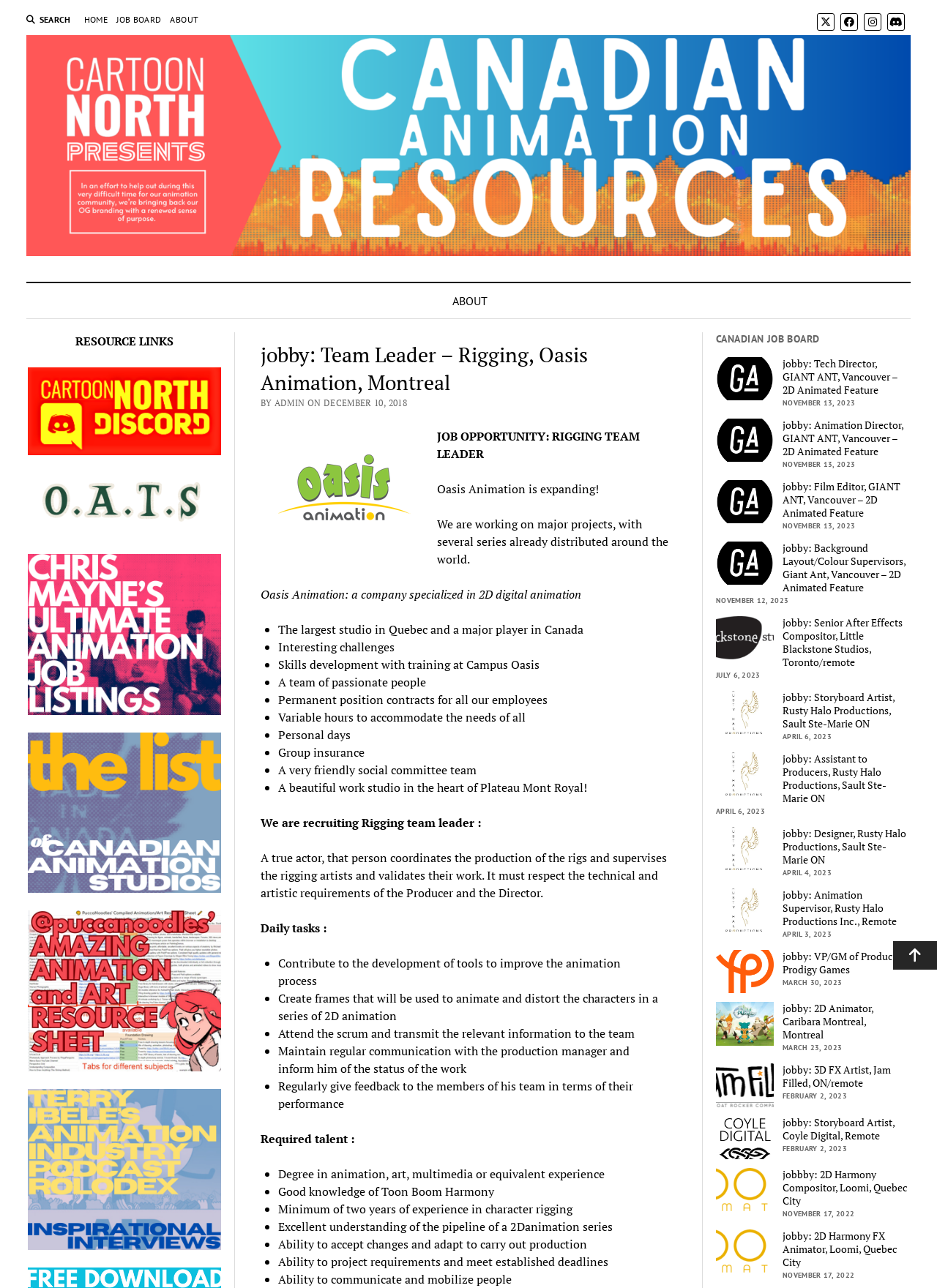Using the information in the image, give a detailed answer to the following question: What software is mentioned as a requirement for the job?

The software mentioned as a requirement for the job is Toon Boom Harmony, which is mentioned in the job description as 'Good knowledge of Toon Boom Harmony'.